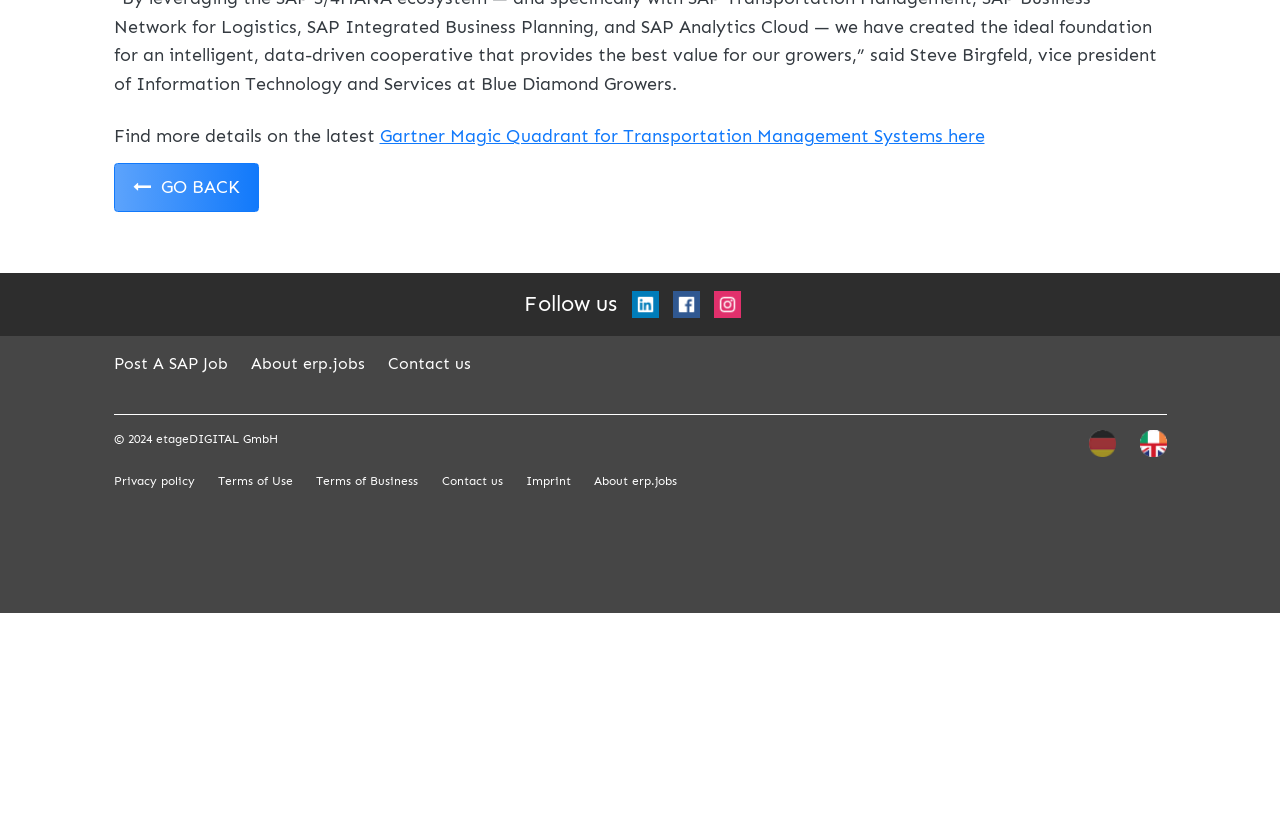What is the purpose of the 'GO BACK' button?
Refer to the screenshot and answer in one word or phrase.

To go back